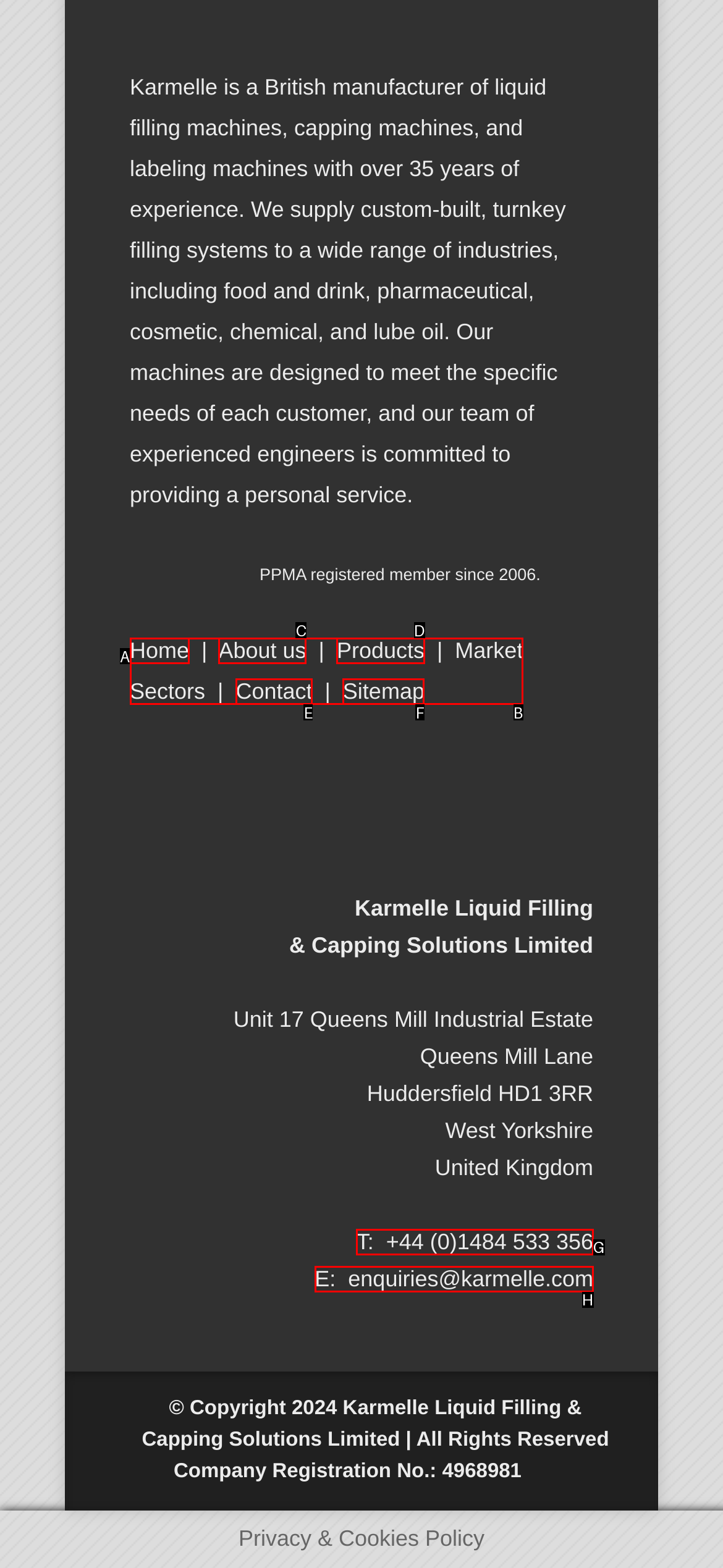Given the element description: T: +44 (0)1484 533 356, choose the HTML element that aligns with it. Indicate your choice with the corresponding letter.

G